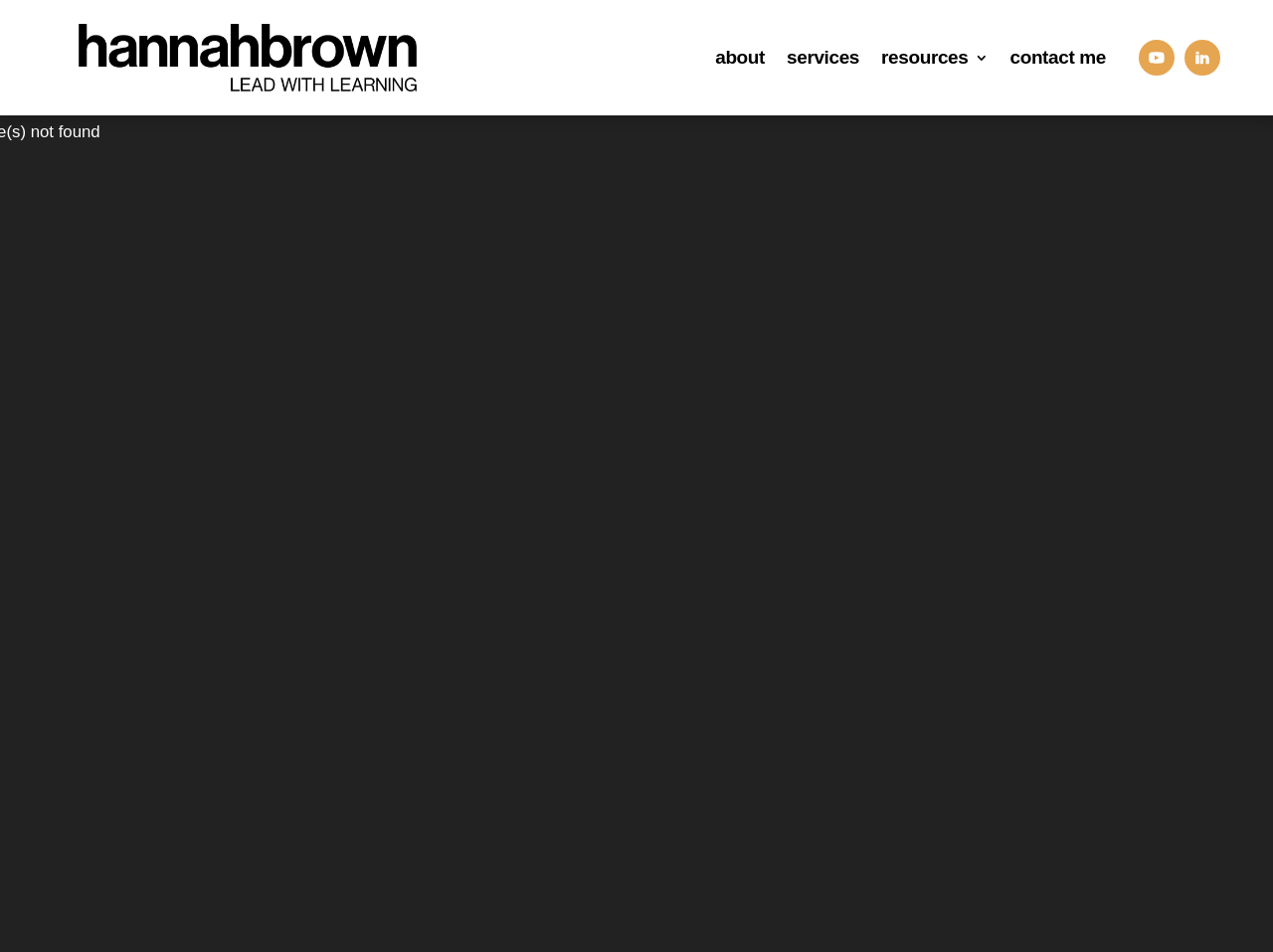Answer the question in one word or a short phrase:
What is the last link on the top?

Contact me